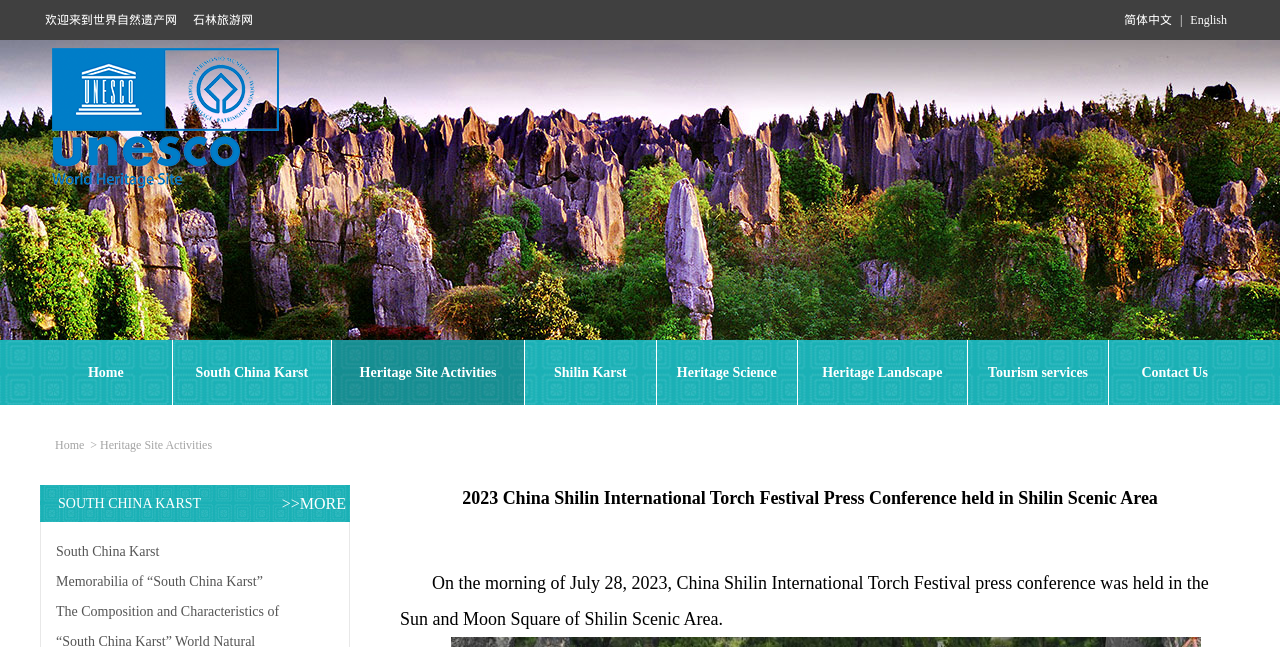Find and provide the bounding box coordinates for the UI element described here: "Tourism services". The coordinates should be given as four float numbers between 0 and 1: [left, top, right, bottom].

[0.755, 0.526, 0.866, 0.626]